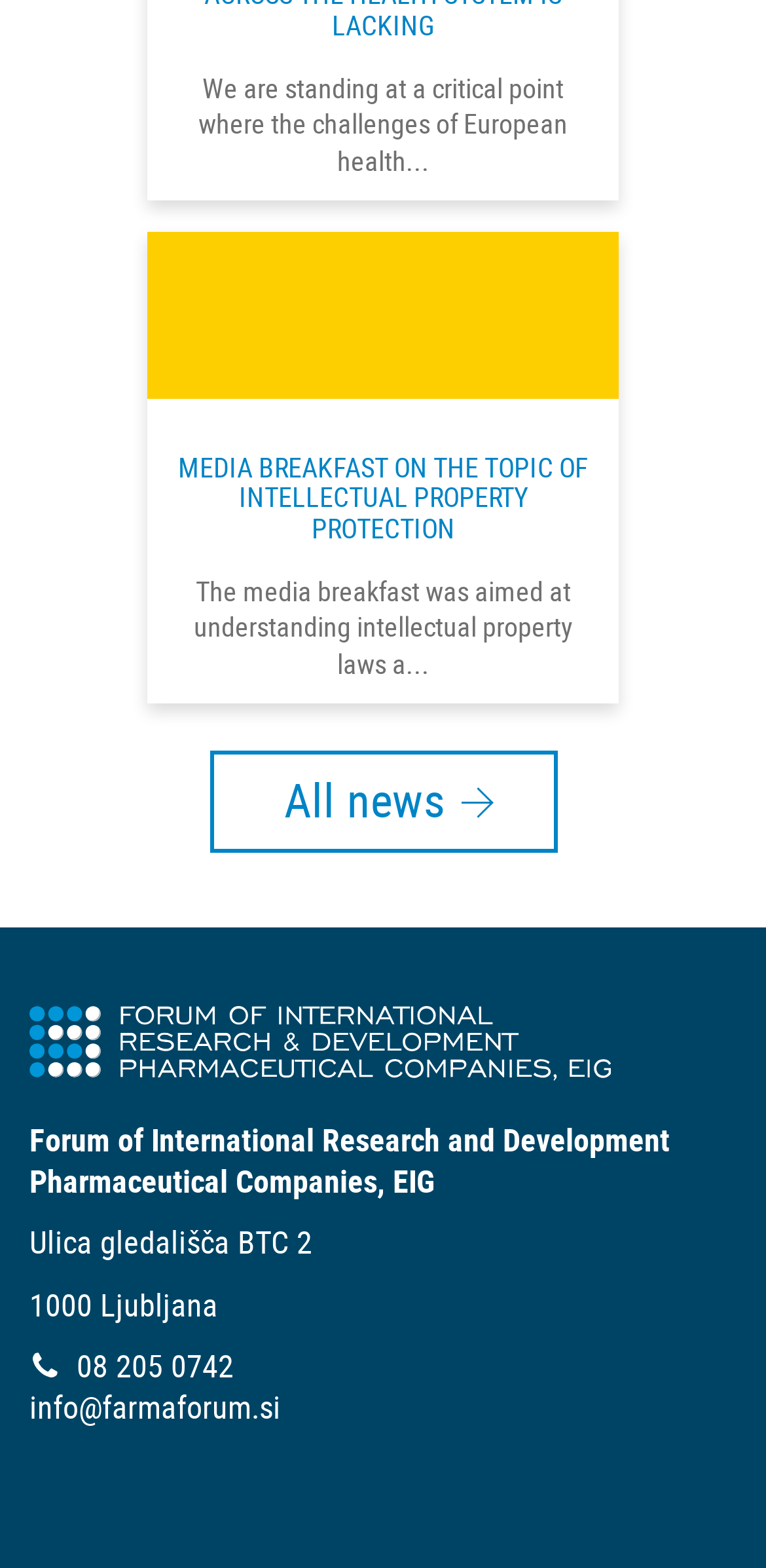Please provide a brief answer to the following inquiry using a single word or phrase:
What is the address of the forum?

Ulica gledališča BTC 2, 1000 Ljubljana